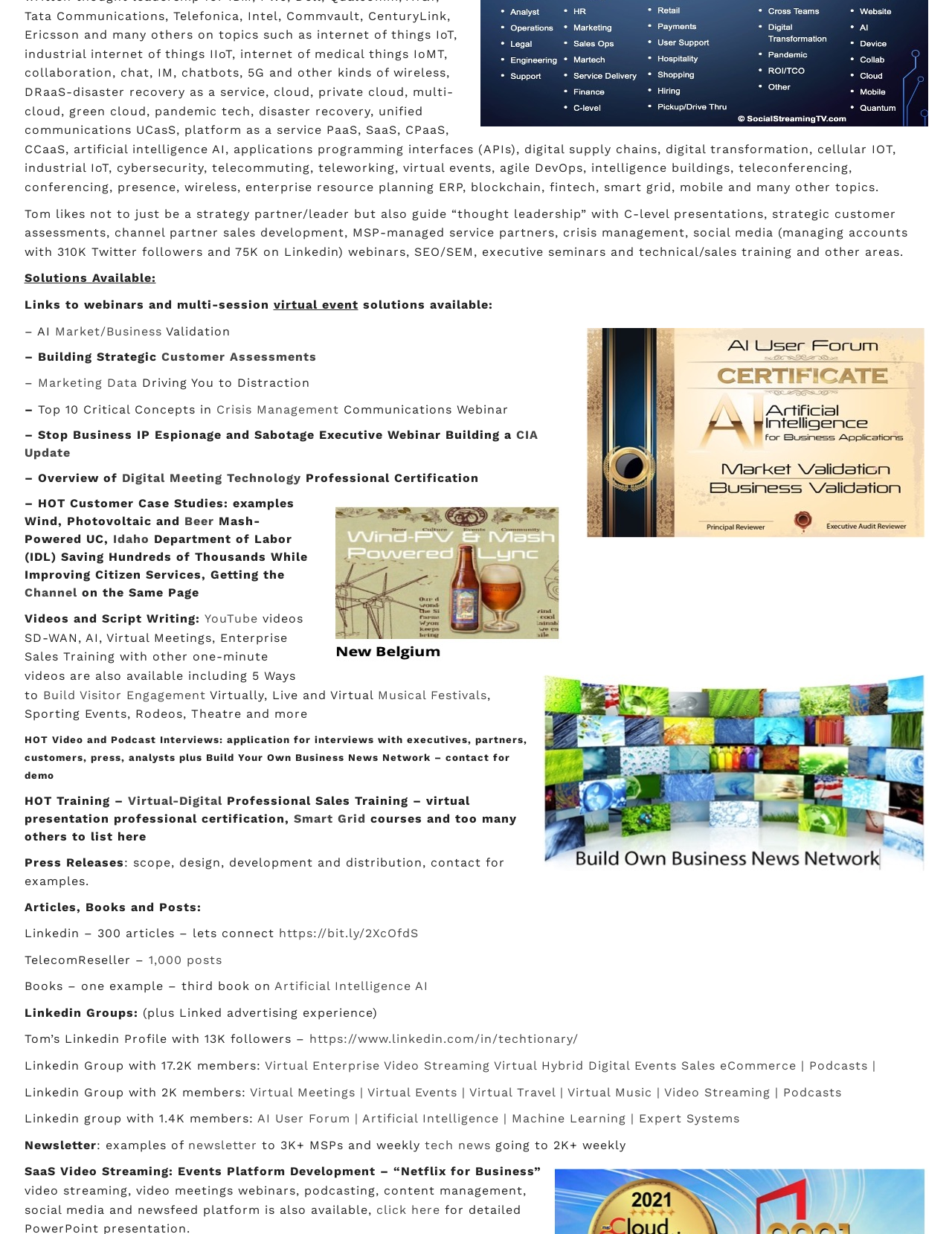How many members are there in one of Tom's LinkedIn groups?
From the screenshot, supply a one-word or short-phrase answer.

17.2K